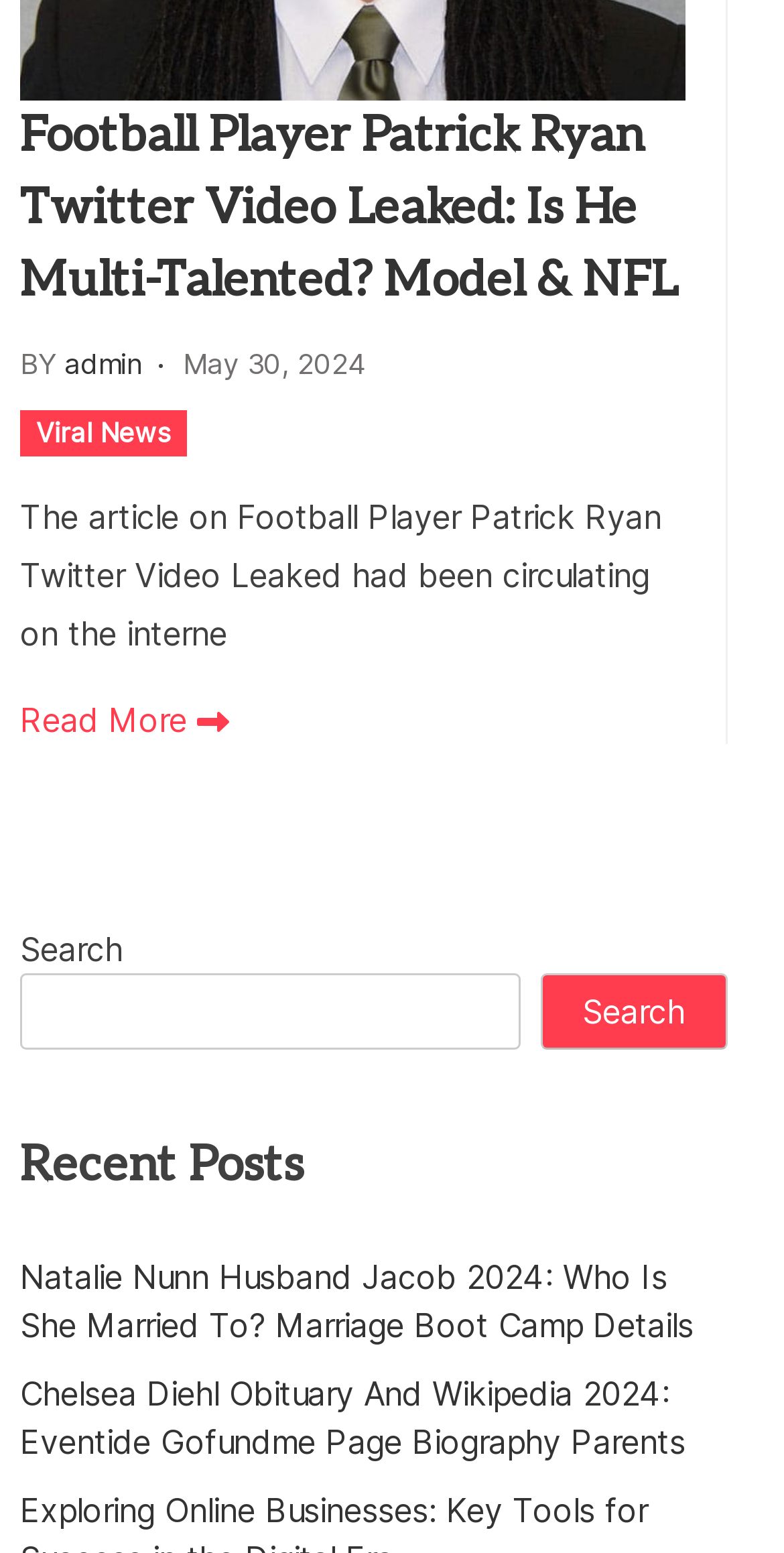What is the purpose of the search box?
Kindly offer a comprehensive and detailed response to the question.

The search box is located at the top of the webpage and has a label 'Search' which suggests that its purpose is to allow users to search the website for specific content.